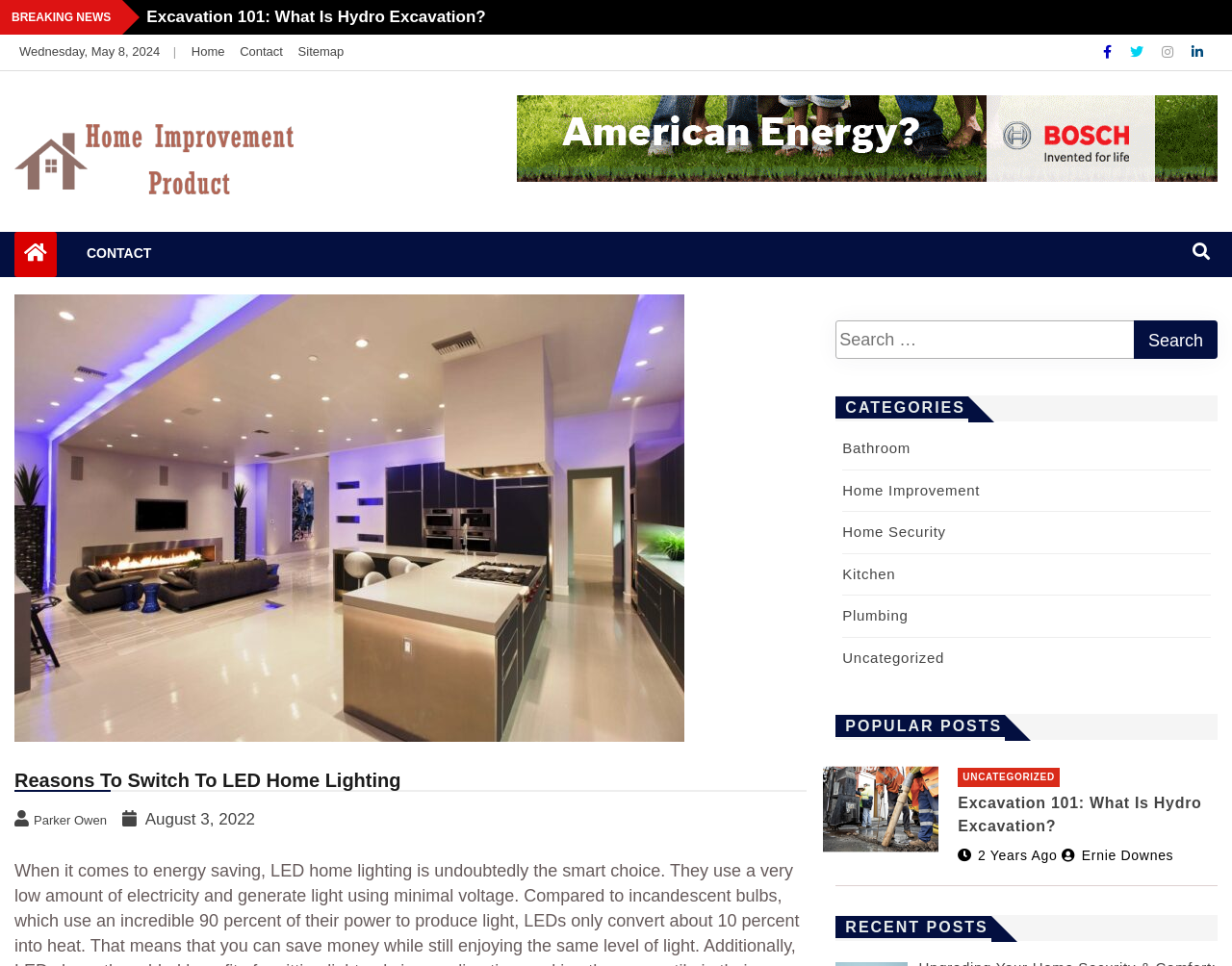What is the author of the post 'Reasons To Switch To LED Home Lighting'?
Give a single word or phrase as your answer by examining the image.

Parker Owen